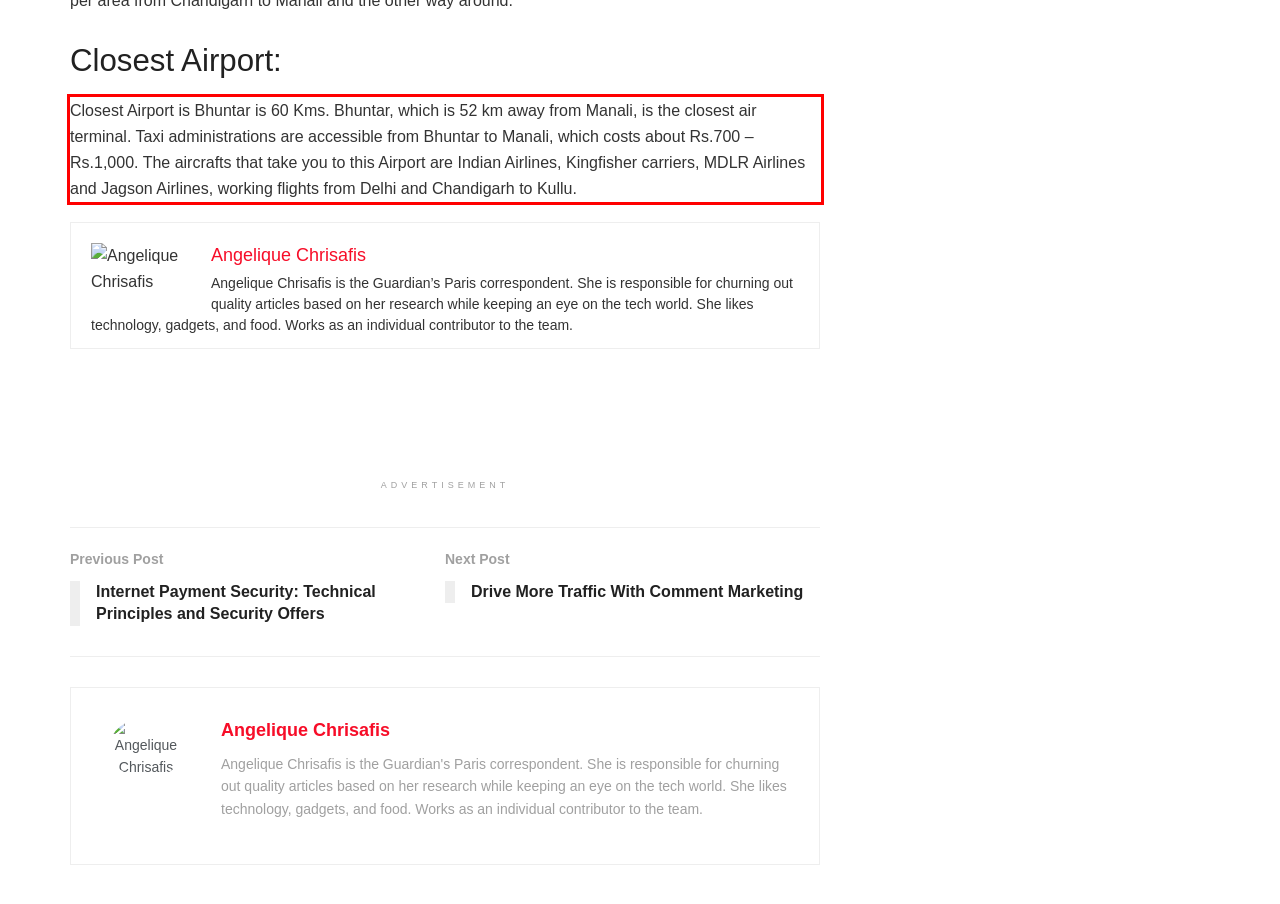Using the provided screenshot of a webpage, recognize and generate the text found within the red rectangle bounding box.

Closest Airport is Bhuntar is 60 Kms. Bhuntar, which is 52 km away from Manali, is the closest air terminal. Taxi administrations are accessible from Bhuntar to Manali, which costs about Rs.700 – Rs.1,000. The aircrafts that take you to this Airport are Indian Airlines, Kingfisher carriers, MDLR Airlines and Jagson Airlines, working flights from Delhi and Chandigarh to Kullu.